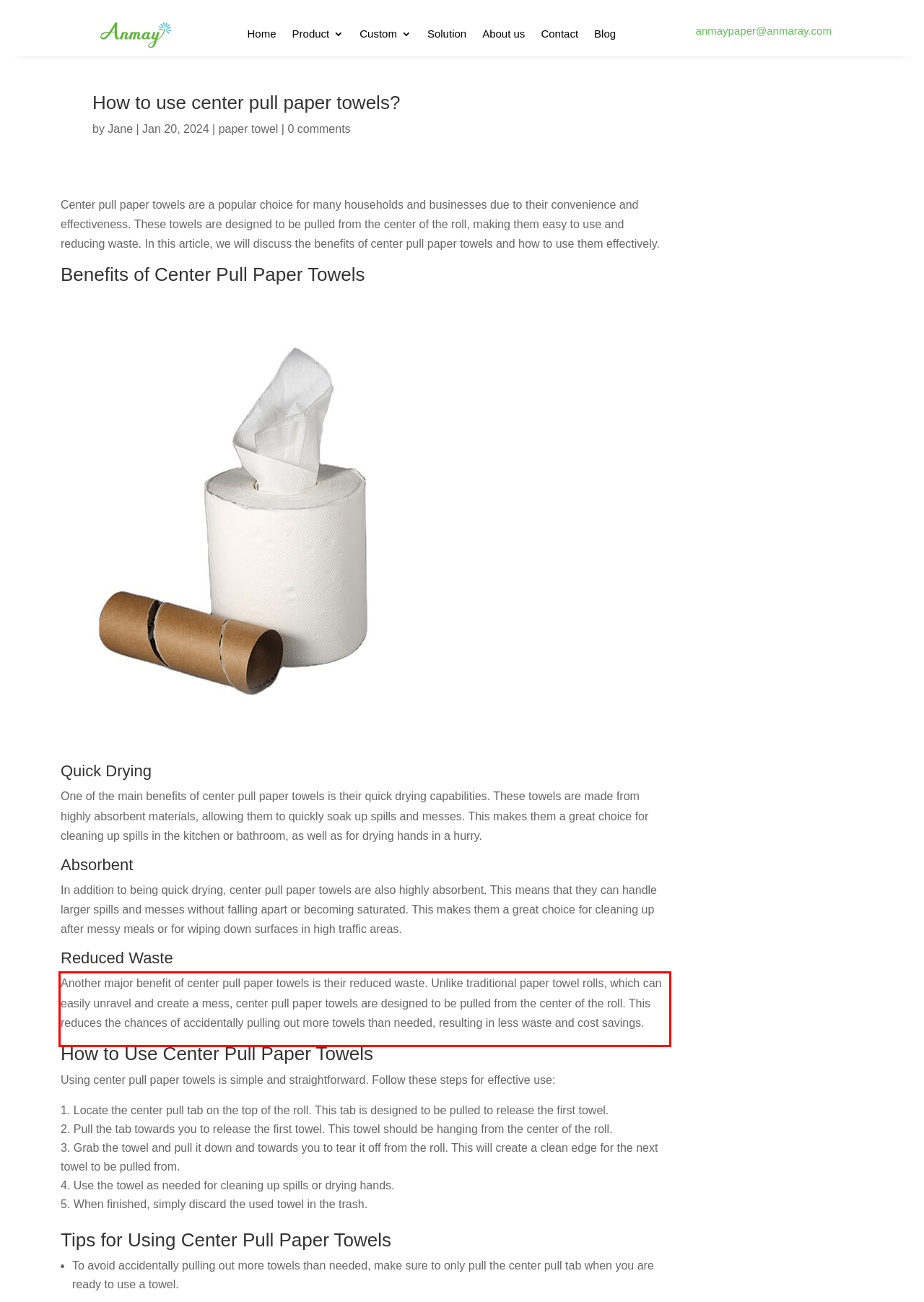Please perform OCR on the UI element surrounded by the red bounding box in the given webpage screenshot and extract its text content.

Another major benefit of center pull paper towels is their reduced waste. Unlike traditional paper towel rolls, which can easily unravel and create a mess, center pull paper towels are designed to be pulled from the center of the roll. This reduces the chances of accidentally pulling out more towels than needed, resulting in less waste and cost savings.